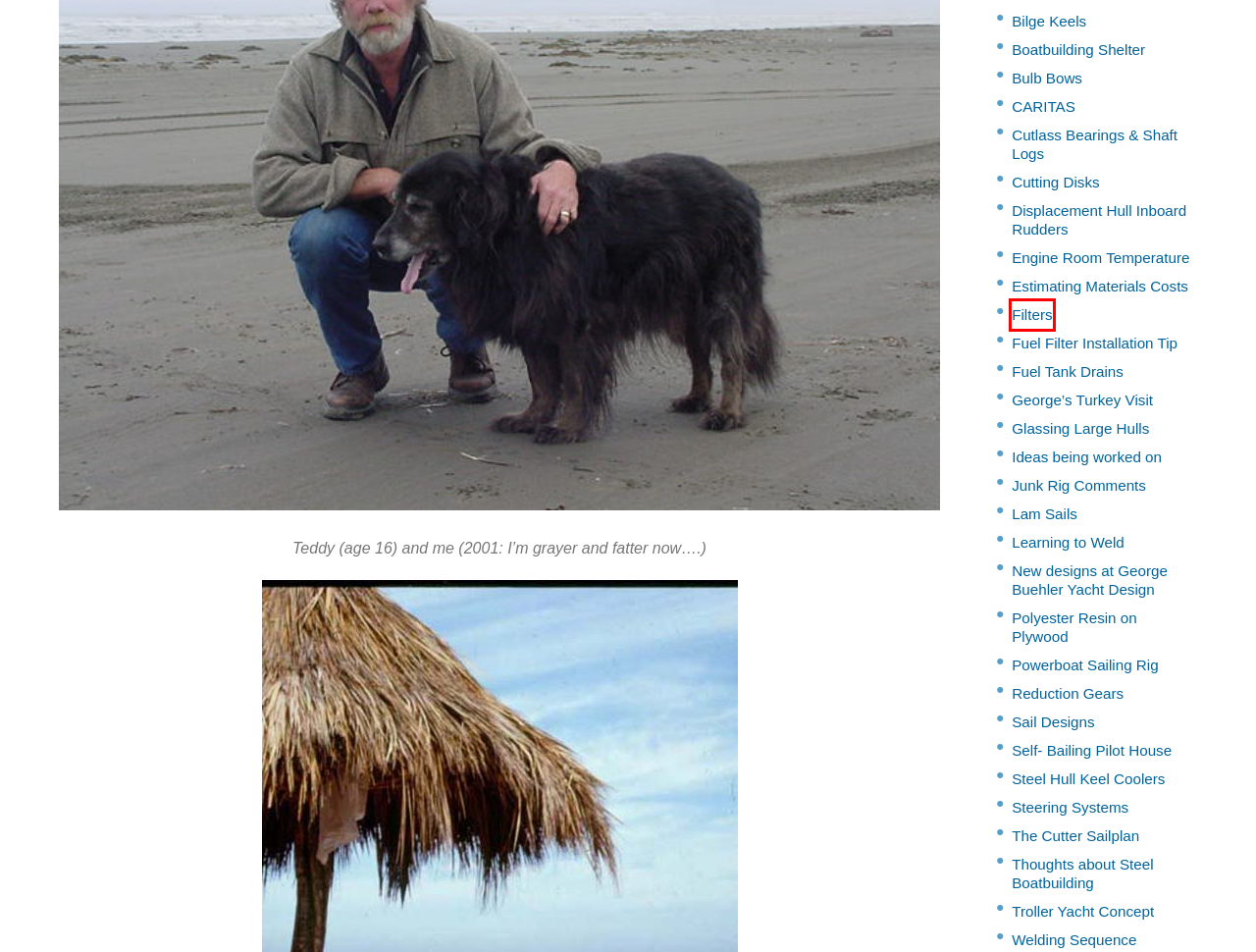Examine the screenshot of the webpage, which includes a red bounding box around an element. Choose the best matching webpage description for the page that will be displayed after clicking the element inside the red bounding box. Here are the candidates:
A. Filters – George Buehler Yacht Design
B. George’s Turkey Visit – George Buehler Yacht Design
C. Self- Bailing Pilot House – George Buehler Yacht Design
D. Reduction Gears – George Buehler Yacht Design
E. Powerboat Sailing Rig – George Buehler Yacht Design
F. Steel Hull Keel Coolers – George Buehler Yacht Design
G. Steering Systems – George Buehler Yacht Design
H. Sail Designs – George Buehler Yacht Design

A